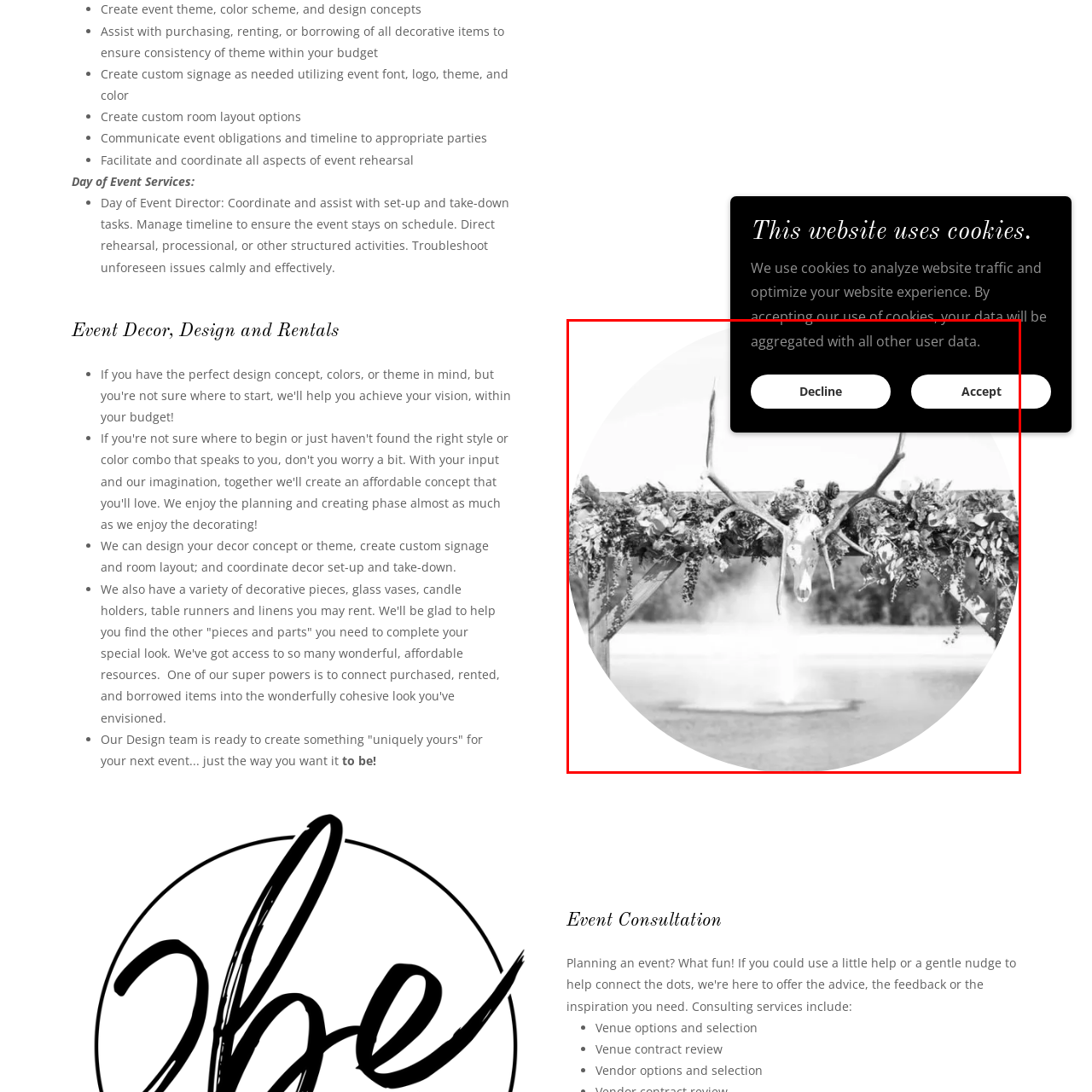What is the purpose of the event display?
Please examine the image within the red bounding box and provide a comprehensive answer based on the visual details you observe.

The caption states that the event display is 'likely aimed at setting the theme for an event', suggesting that the purpose of the display is to establish the aesthetic and atmosphere of the event.